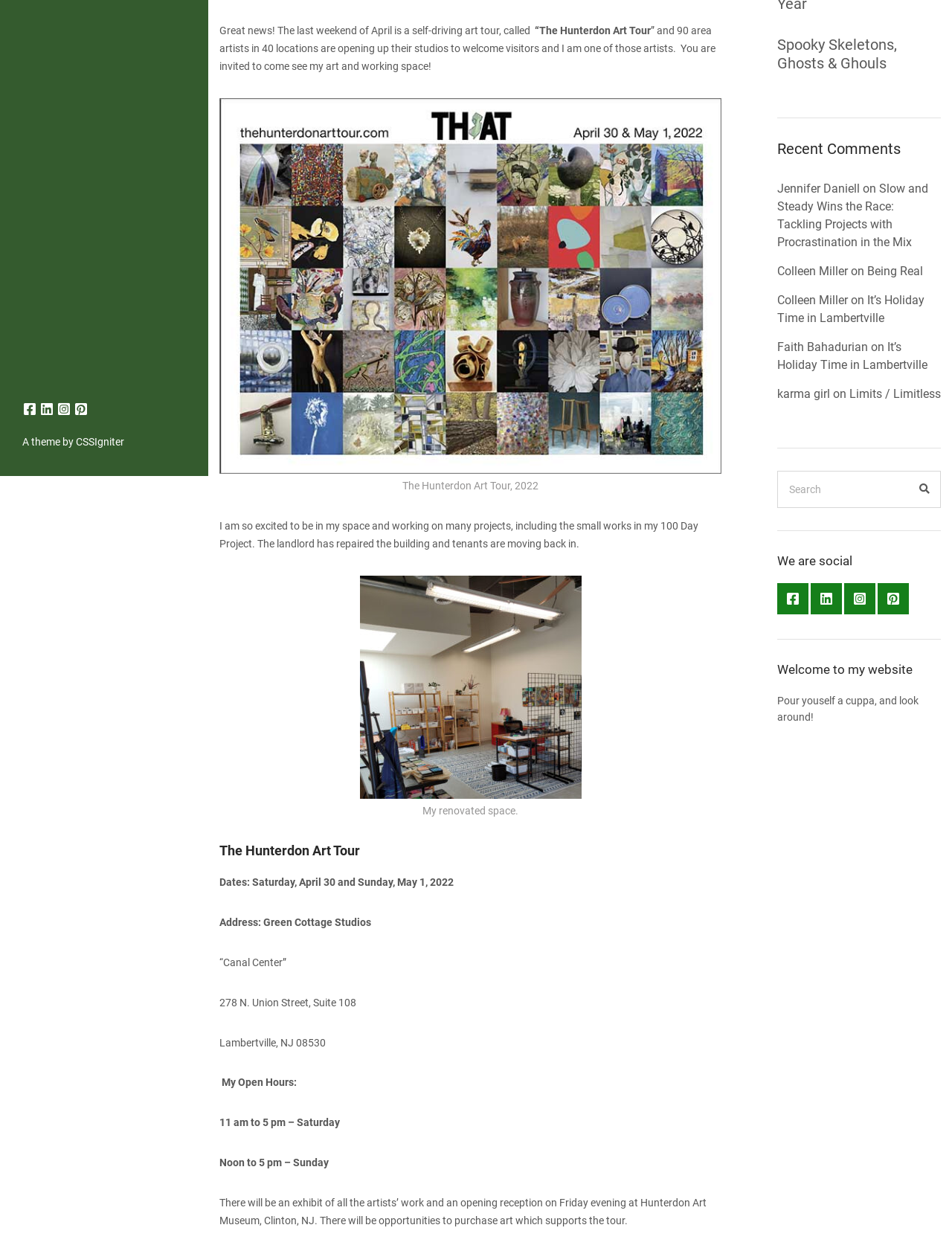Find the UI element described as: "Frequently Asked Questions About GellyBall" and predict its bounding box coordinates. Ensure the coordinates are four float numbers between 0 and 1, [left, top, right, bottom].

None